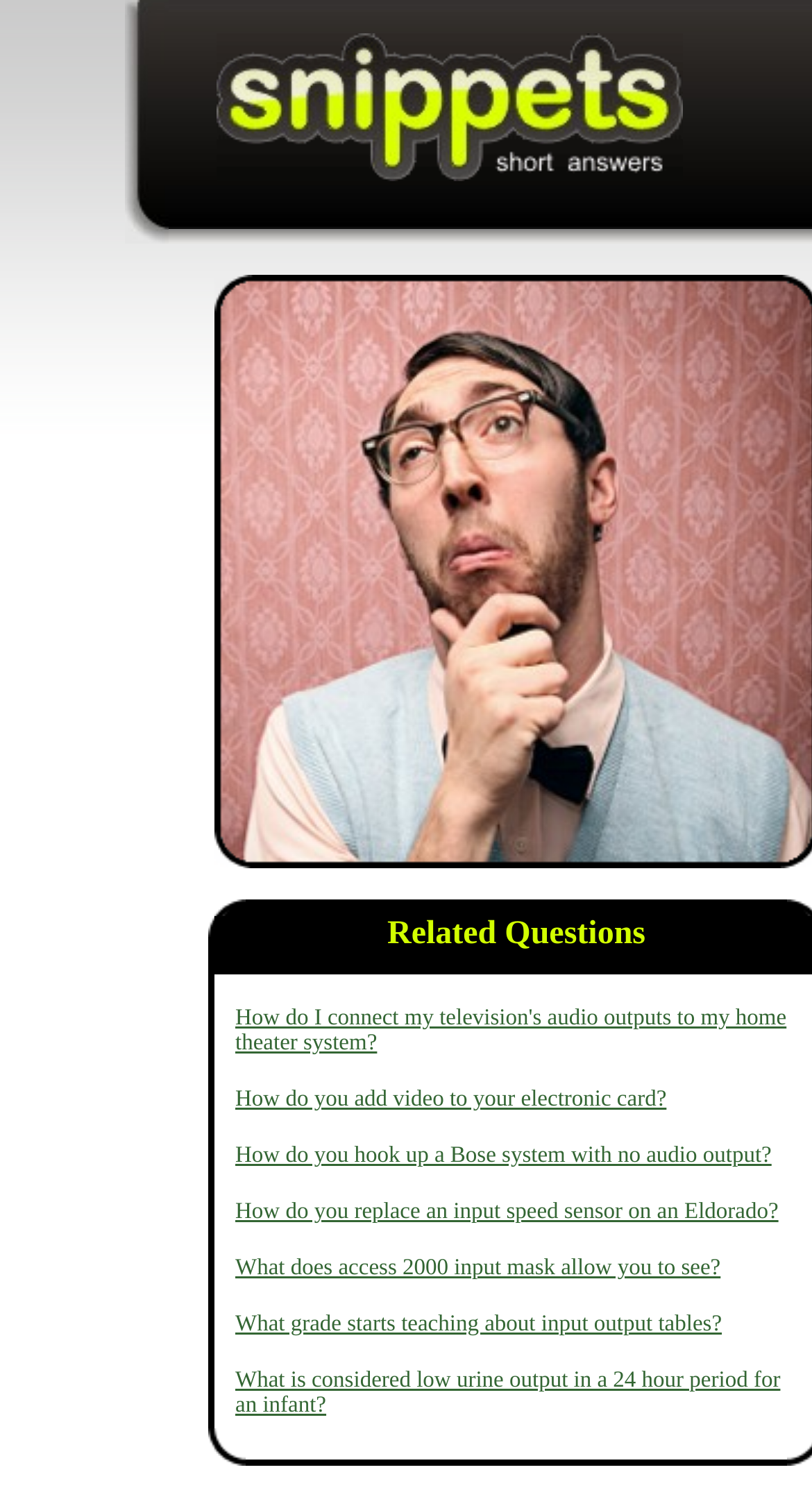Determine the bounding box coordinates for the area that needs to be clicked to fulfill this task: "Click on the link to learn how to connect television's audio outputs to home theater system". The coordinates must be given as four float numbers between 0 and 1, i.e., [left, top, right, bottom].

[0.29, 0.672, 0.969, 0.705]